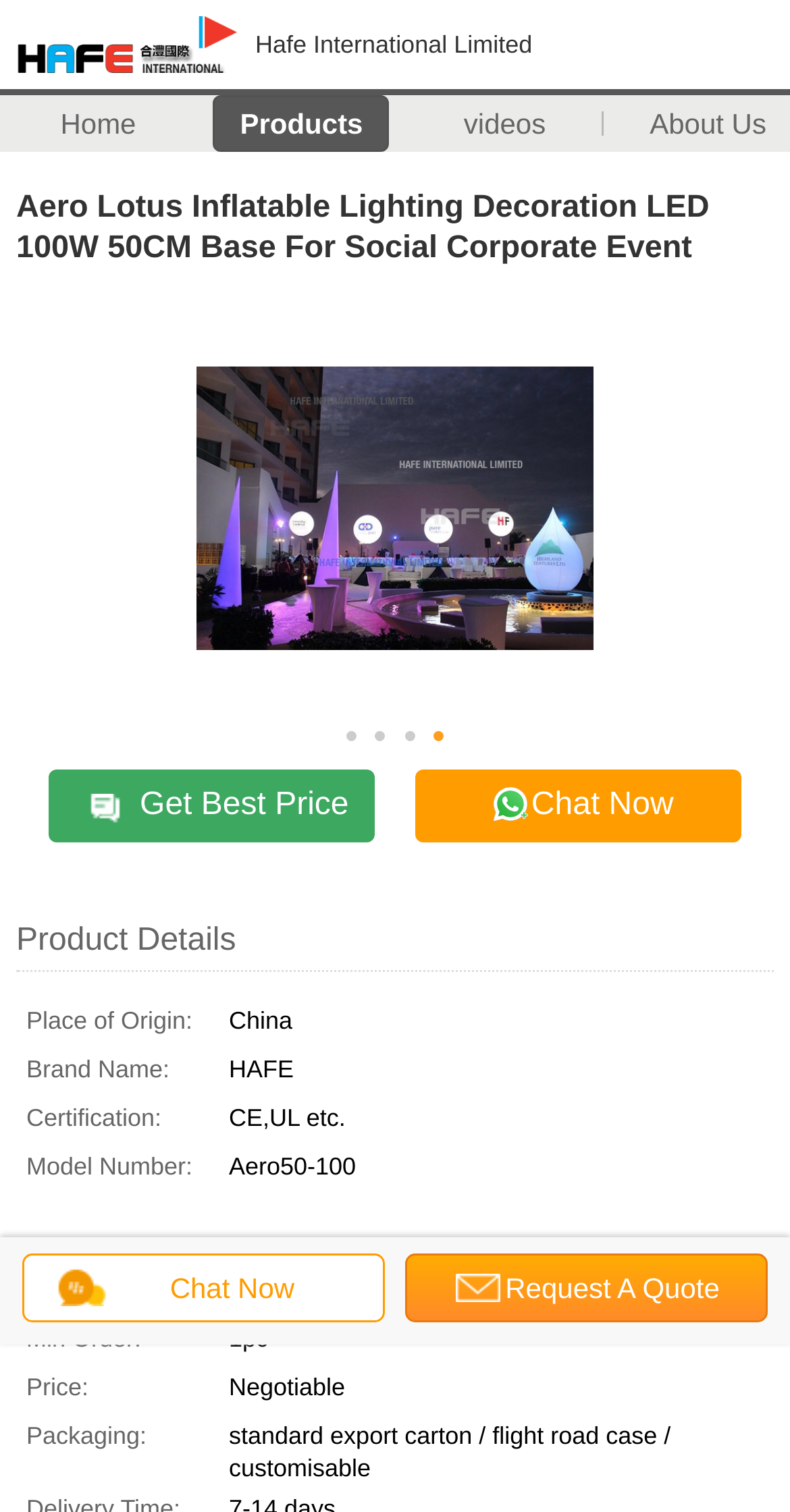What is the brand name of the product?
Refer to the image and give a detailed response to the question.

The brand name of the product can be found in the product details table, where it is listed as 'HAFE' in the 'Brand Name:' row.